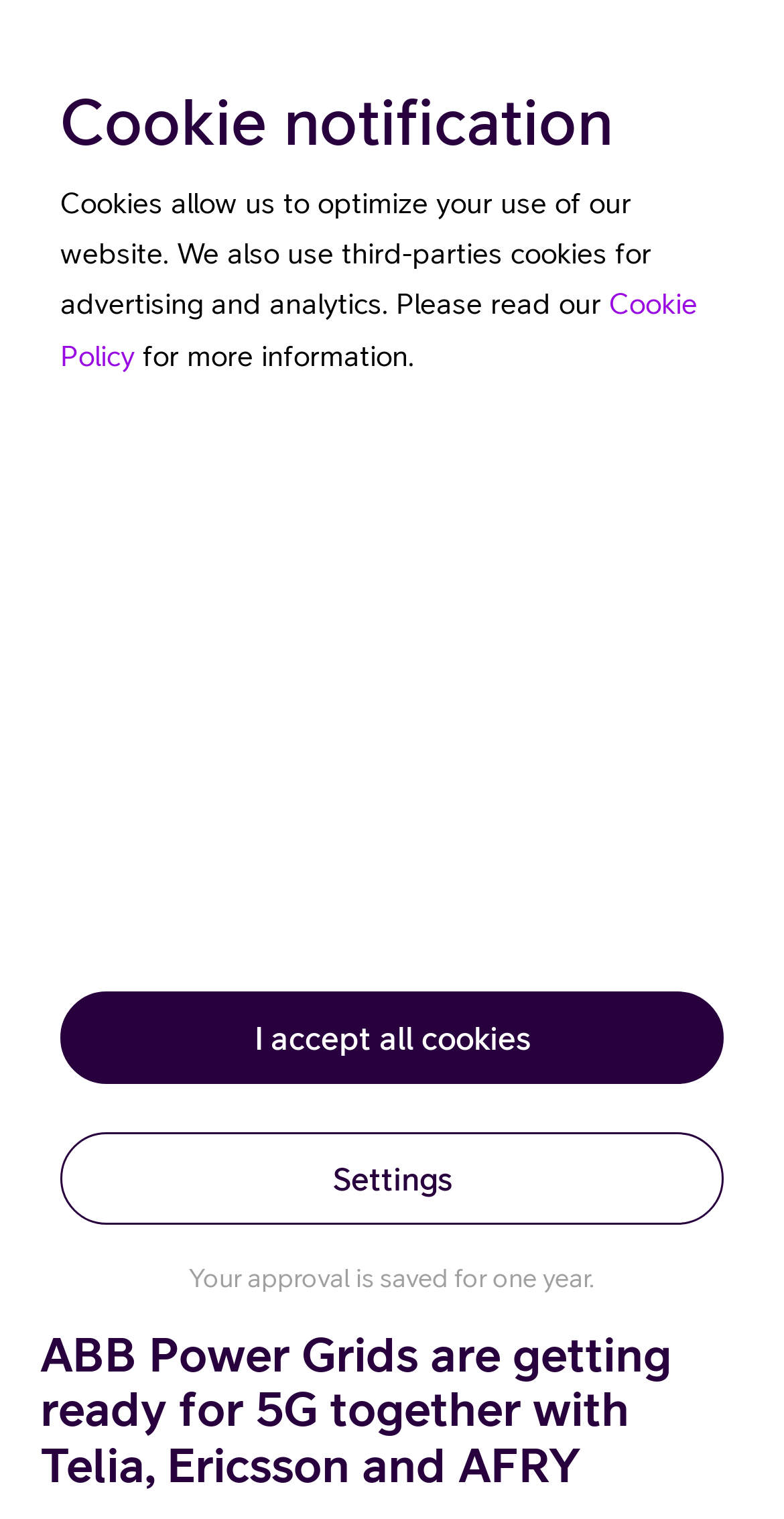Please determine the bounding box coordinates of the clickable area required to carry out the following instruction: "Learn more about MACAU". The coordinates must be four float numbers between 0 and 1, represented as [left, top, right, bottom].

None